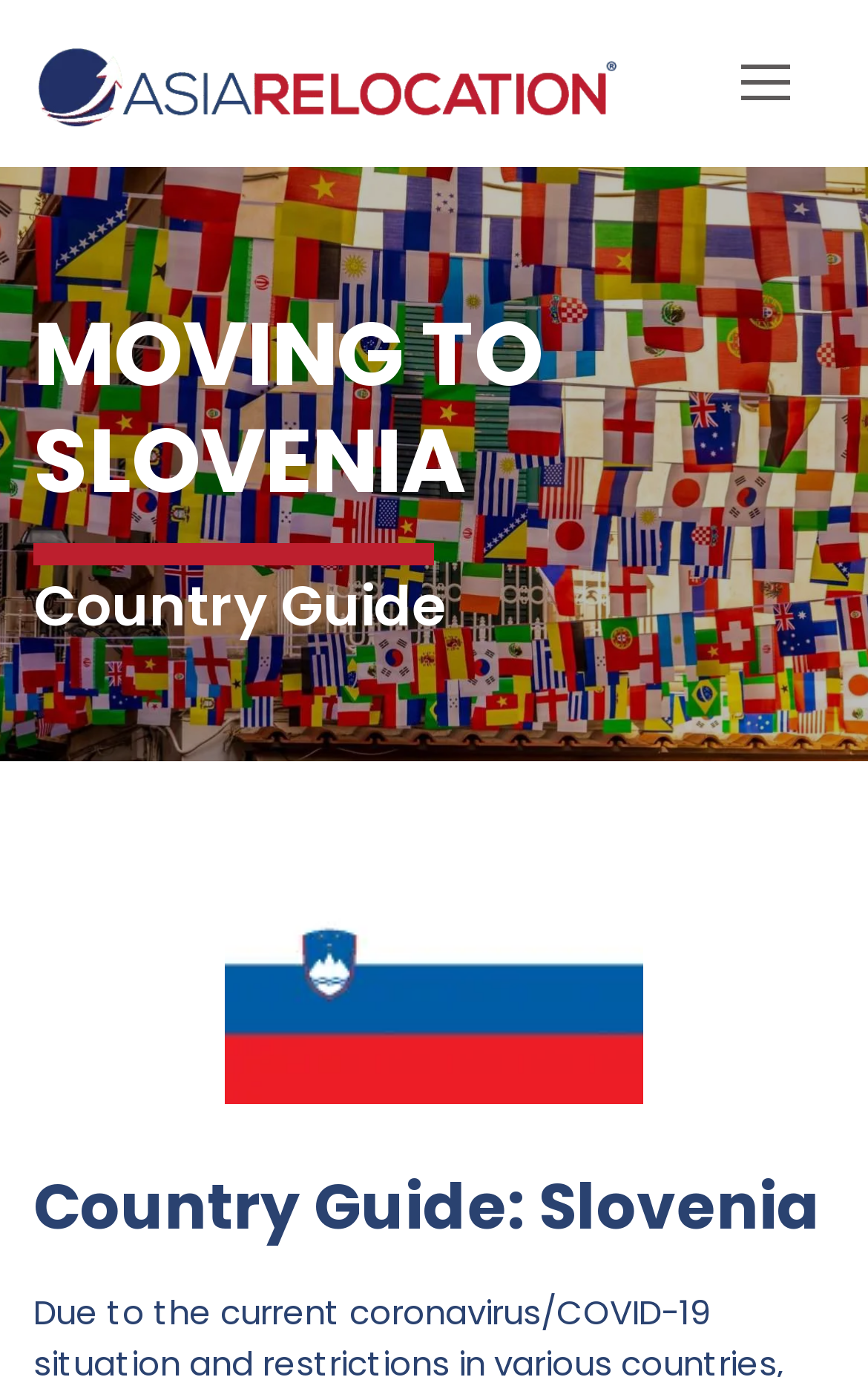Create a full and detailed caption for the entire webpage.

The webpage is about moving to Slovenia, specifically providing a country guide for relocation. At the top left, there is a link accompanied by an image, which is likely a logo or a banner. On the top right, there is another link. 

Below these links, a prominent heading "MOVING TO SLOVENIA" is displayed, taking up a significant portion of the screen. Underneath this heading, there is a static text "Country Guide" positioned at the top left. 

Further down, there is a link accompanied by an image, which is likely a button or a call-to-action. Finally, at the bottom of the page, there is a heading "Country Guide: Slovenia", which suggests that the webpage provides detailed information about Slovenia for those planning to relocate.